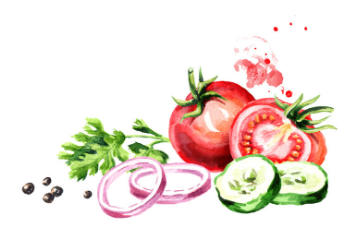What is the purpose of the black peppercorns?
Please answer the question as detailed as possible based on the image.

The caption states that the black peppercorns are scattered nearby, hinting at the flavors that could complement these fresh ingredients, implying that they are meant to suggest seasoning or flavor enhancement options for the vegetables.